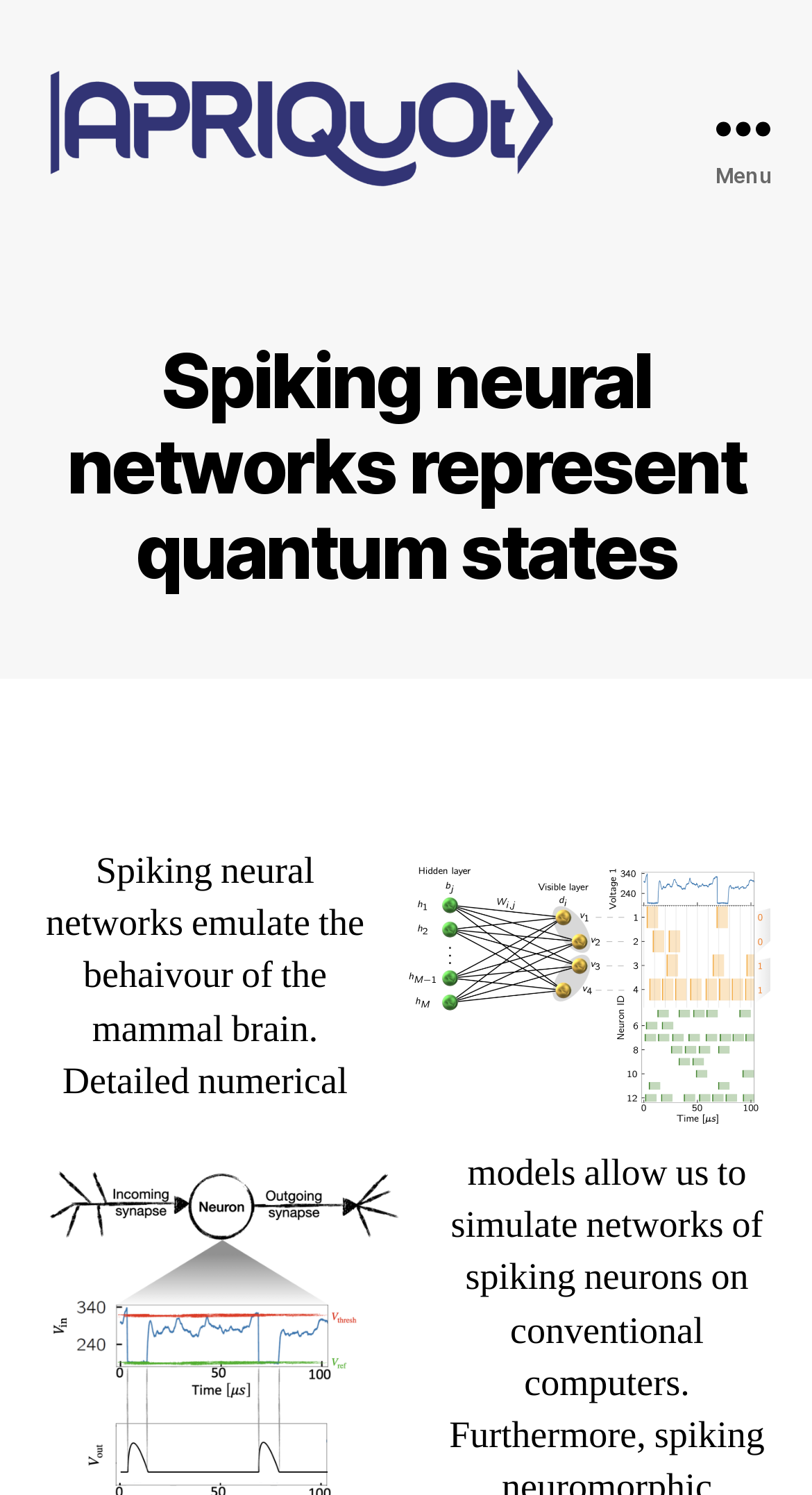Find the bounding box coordinates of the UI element according to this description: "Menu".

[0.831, 0.0, 1.0, 0.171]